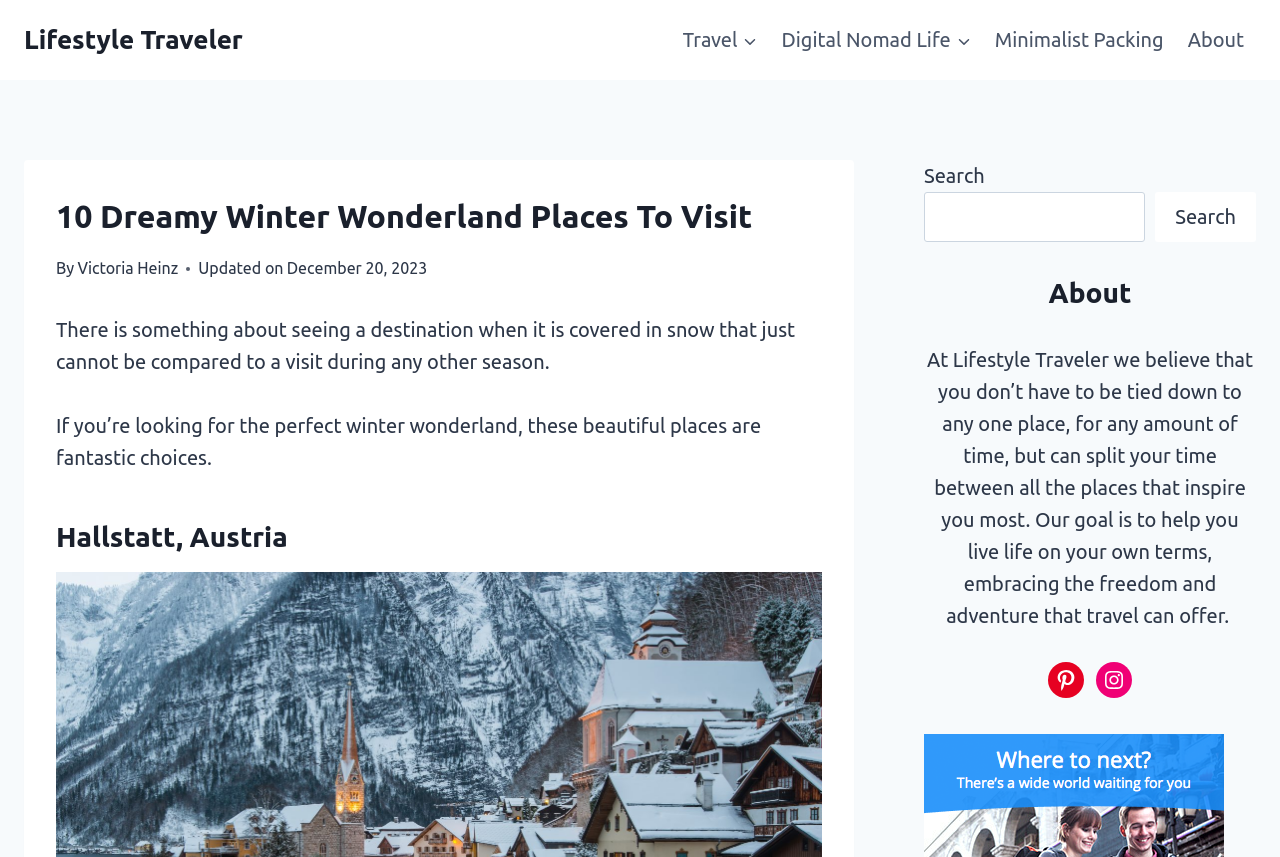Identify the bounding box of the UI element described as follows: "Minimalist Packing". Provide the coordinates as four float numbers in the range of 0 to 1 [left, top, right, bottom].

[0.768, 0.014, 0.918, 0.079]